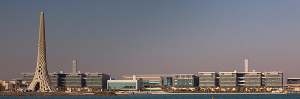Based on the image, provide a detailed and complete answer to the question: 
What is reflected in the serene water body?

The question asks about what is reflected in the serene water body visible in the image. The caption explains that the water body reflects both the campus and the natural beauty of the region, enhancing the overall aesthetic of the image.